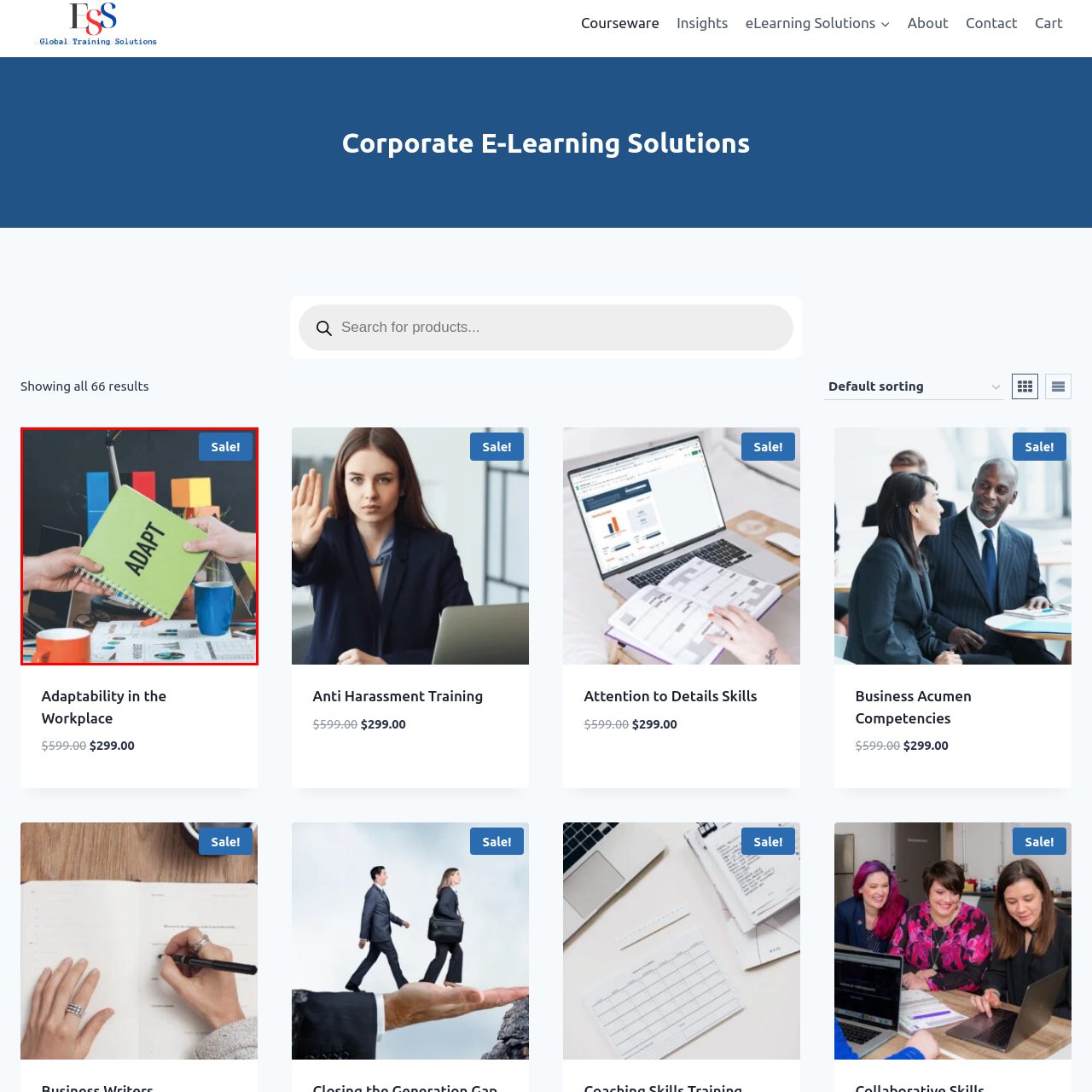Write a thorough description of the contents of the image marked by the red outline.

The image depicts a vibrant and dynamic workspace where two hands are exchanging a bright green notebook marked with the word "ADAPT" in bold letters. Surrounding the hands are colorful cups, one orange and one blue, which suggest a creative and energetic environment. In the background, geometric shapes in various colors contribute to the contemporary aesthetic of the setting. A prominent blue tag in the top right corner declares "Sale!" indicating a special offer related to the featured product. This visual captures the essence of adaptability in learning and training, reflecting a modern approach to corporate e-learning solutions, particularly in the context of the "Adaptability in the Workplace" course.